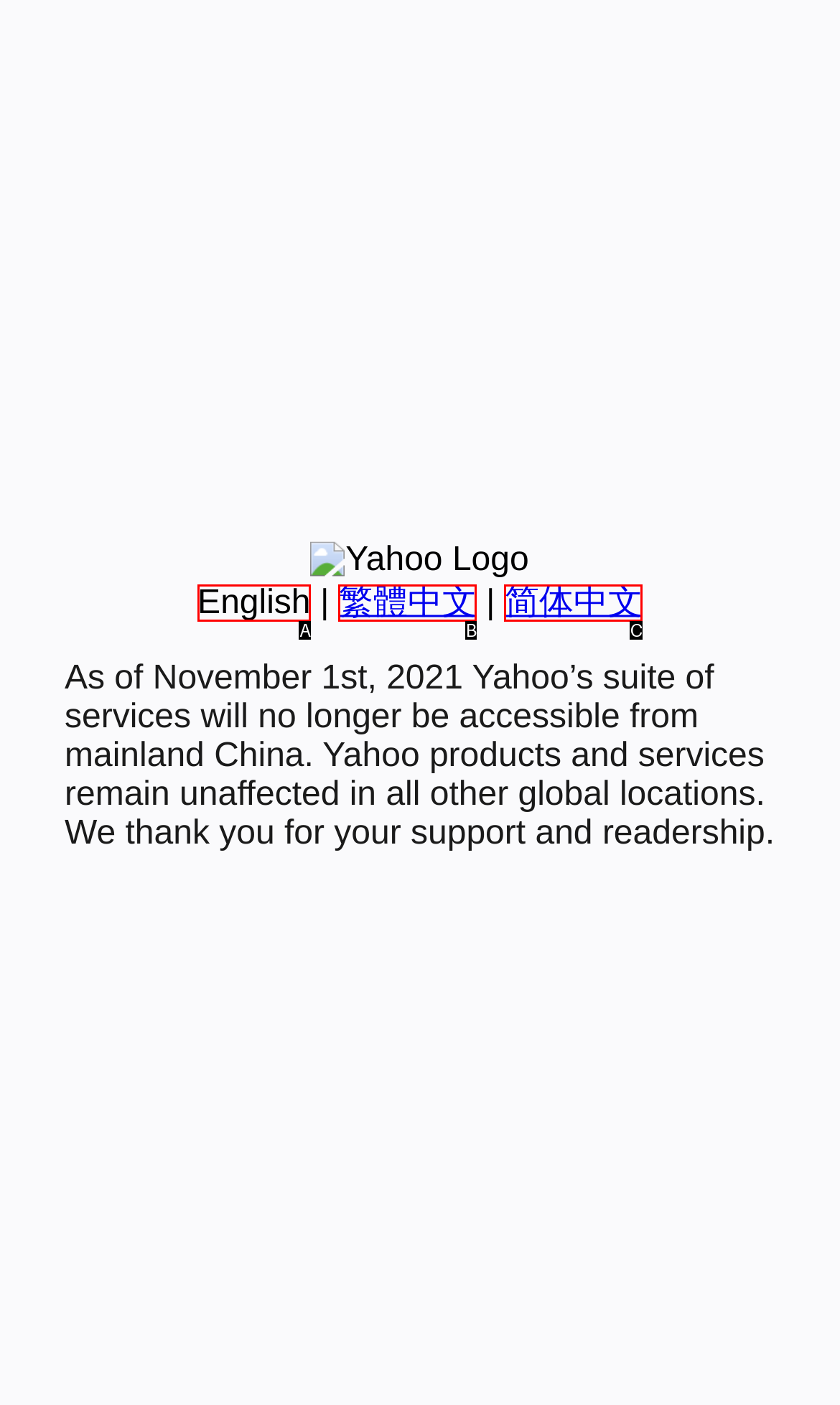Identify the HTML element that best fits the description: 简体中文. Respond with the letter of the corresponding element.

C